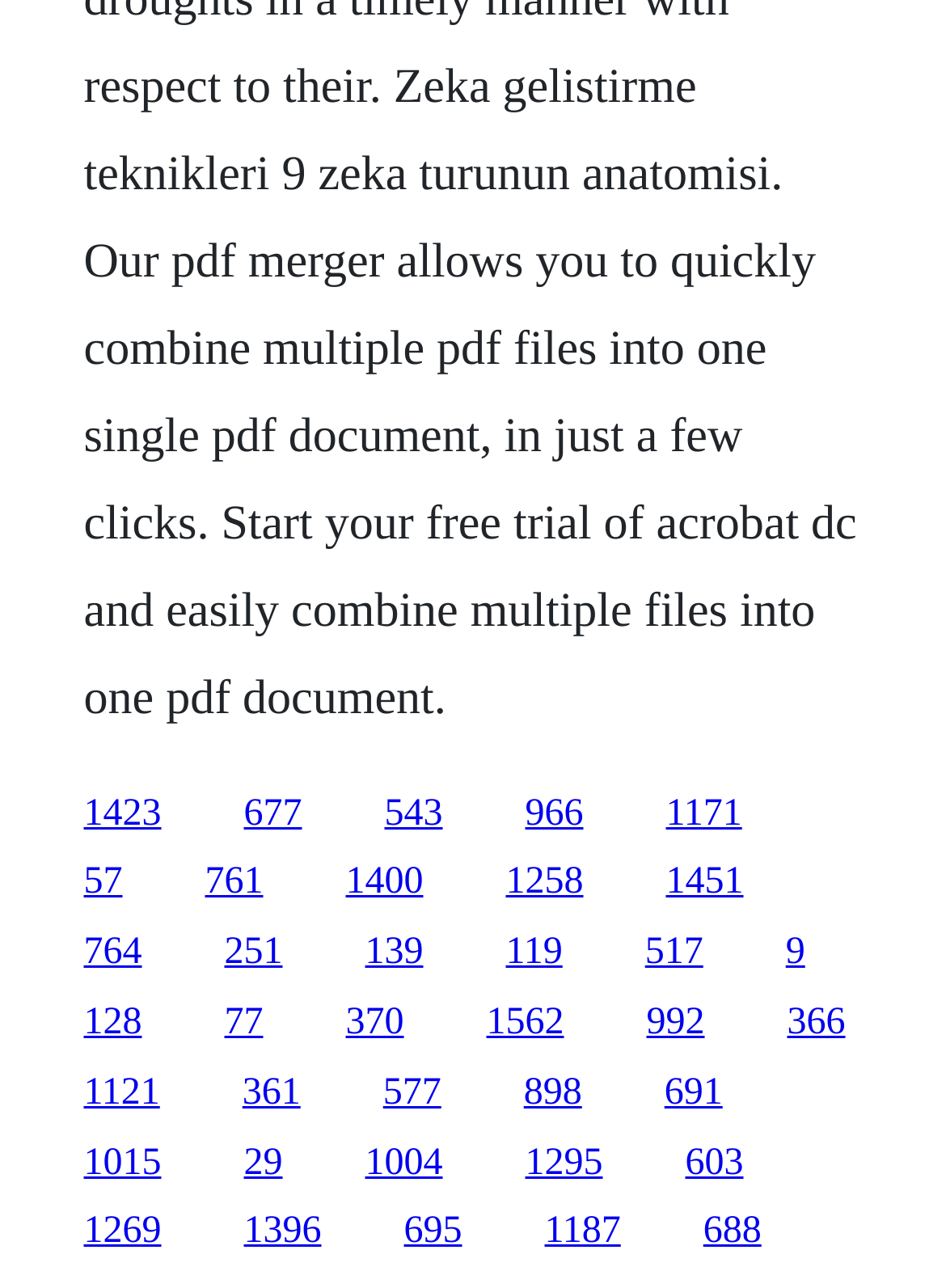Please provide the bounding box coordinates for the element that needs to be clicked to perform the instruction: "visit the second page". The coordinates must consist of four float numbers between 0 and 1, formatted as [left, top, right, bottom].

[0.258, 0.615, 0.319, 0.647]